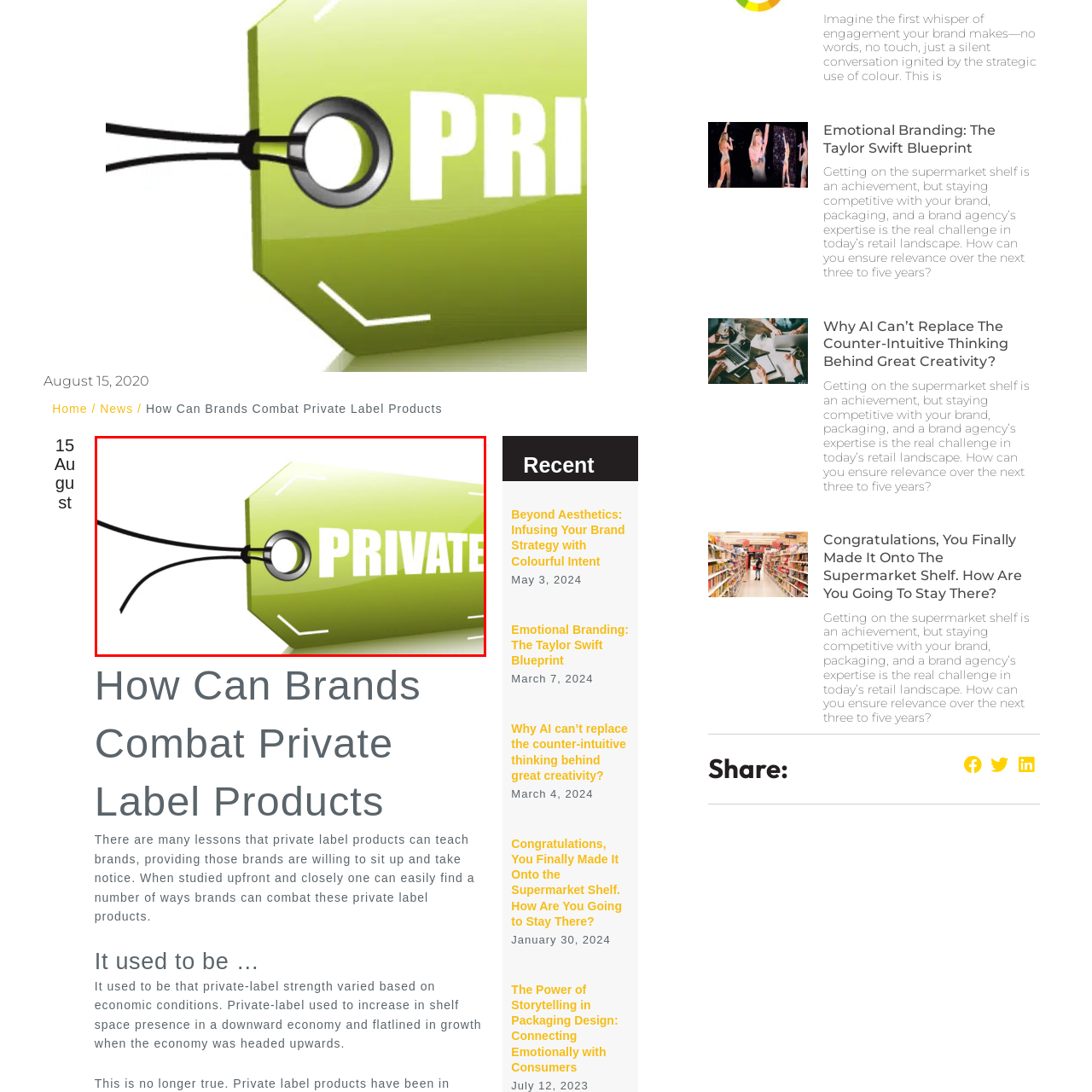What is the theme suggested by the design of the tag?
Focus on the image highlighted within the red borders and answer with a single word or short phrase derived from the image.

Branding and private label products